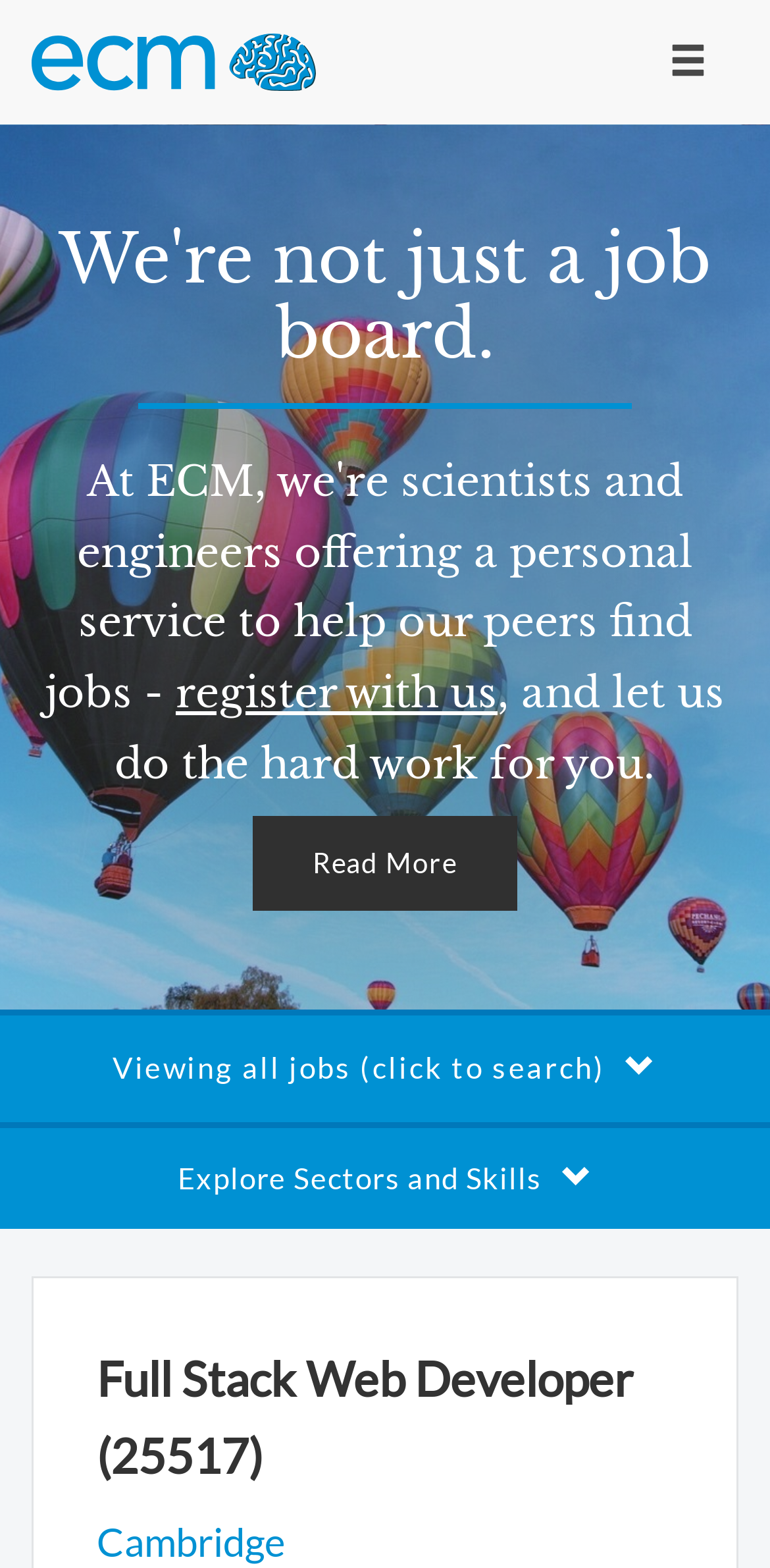Using the element description provided, determine the bounding box coordinates in the format (top-left x, top-left y, bottom-right x, bottom-right y). Ensure that all values are floating point numbers between 0 and 1. Element description: aria-label="Toggle navigation"

[0.849, 0.018, 0.938, 0.062]